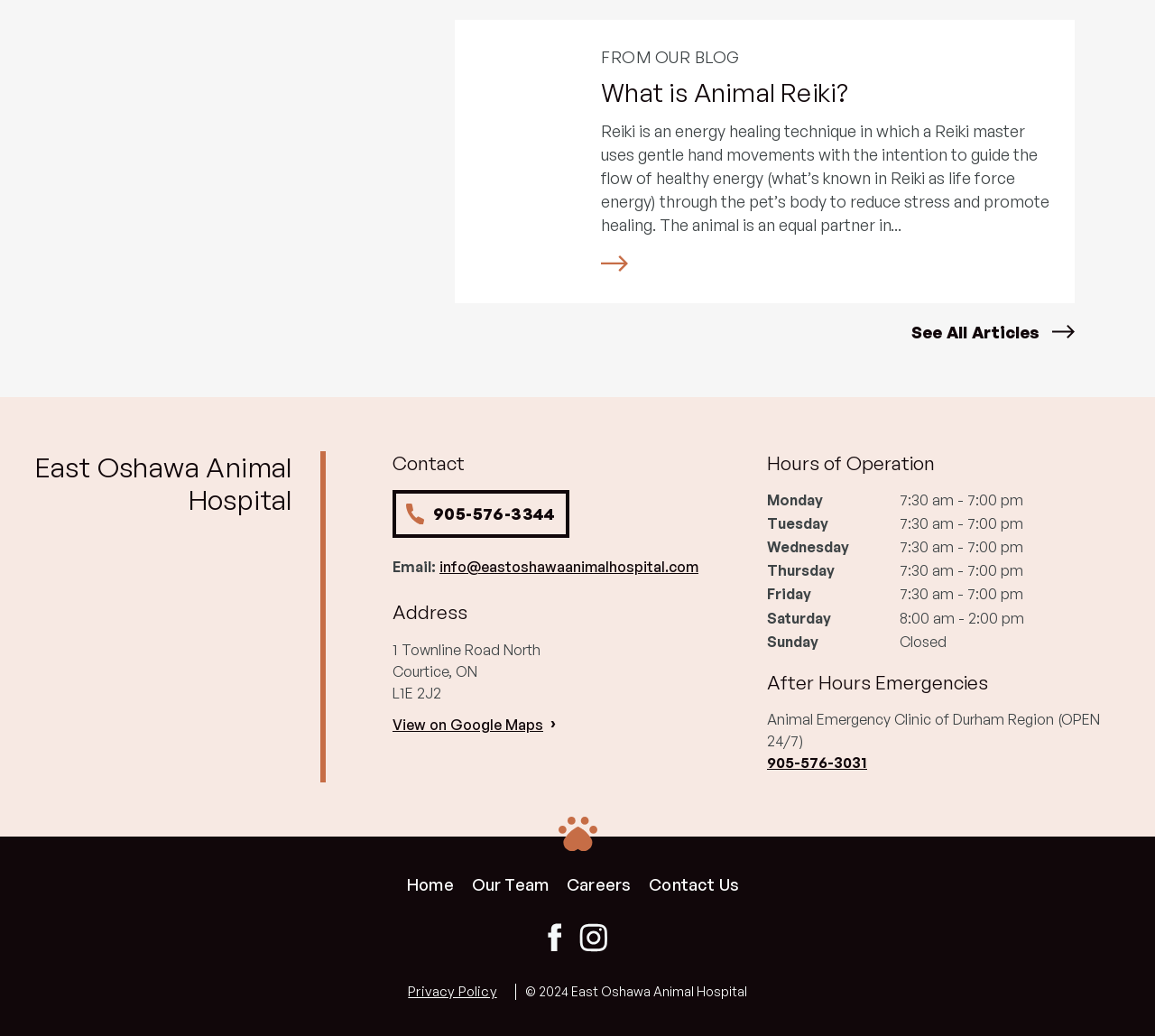Give a short answer using one word or phrase for the question:
What are the hours of operation on Monday?

7:30 am - 7:00 pm